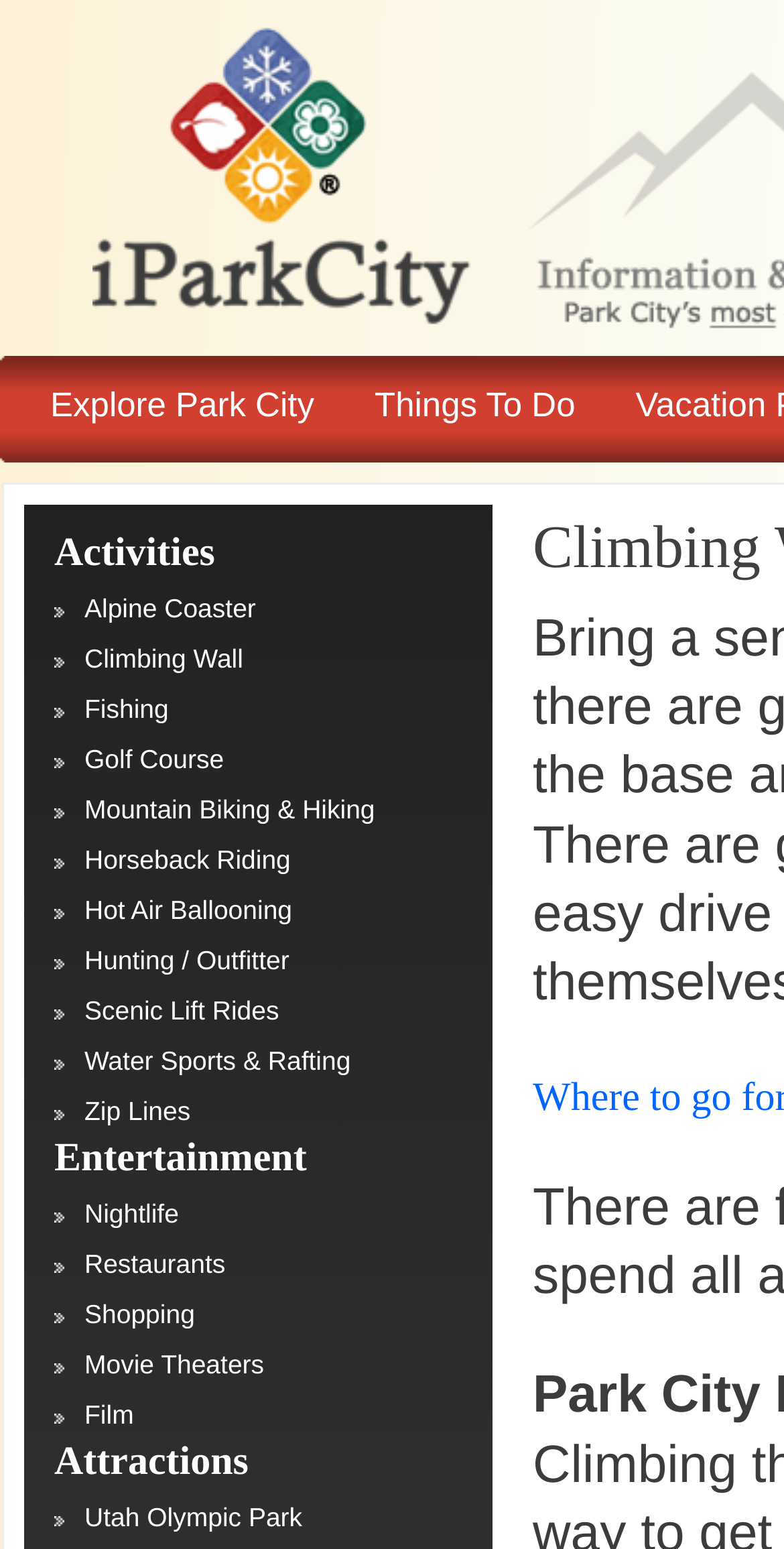Can you specify the bounding box coordinates of the area that needs to be clicked to fulfill the following instruction: "donate now"?

None